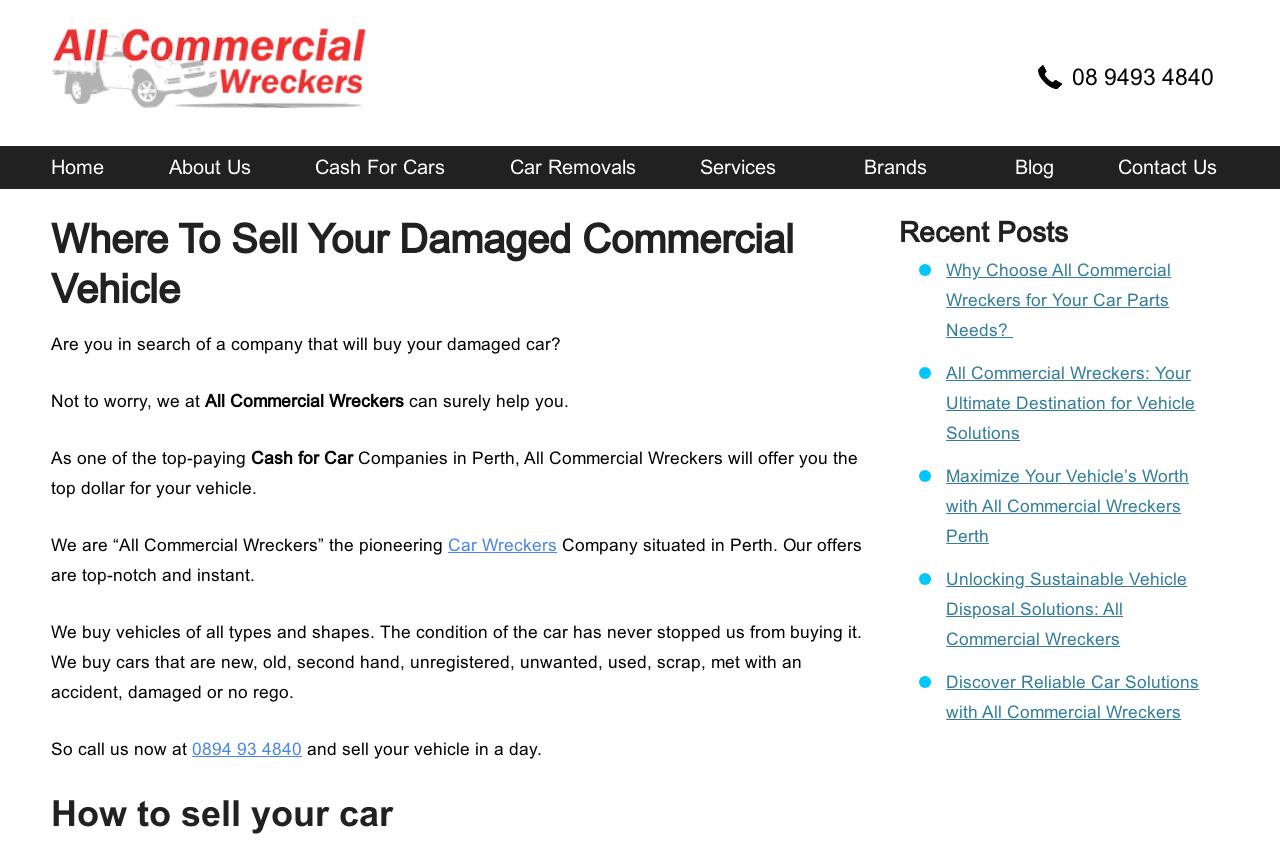Specify the bounding box coordinates of the element's area that should be clicked to execute the given instruction: "Go to 'Home' page". The coordinates should be four float numbers between 0 and 1, i.e., [left, top, right, bottom].

[0.04, 0.172, 0.081, 0.223]